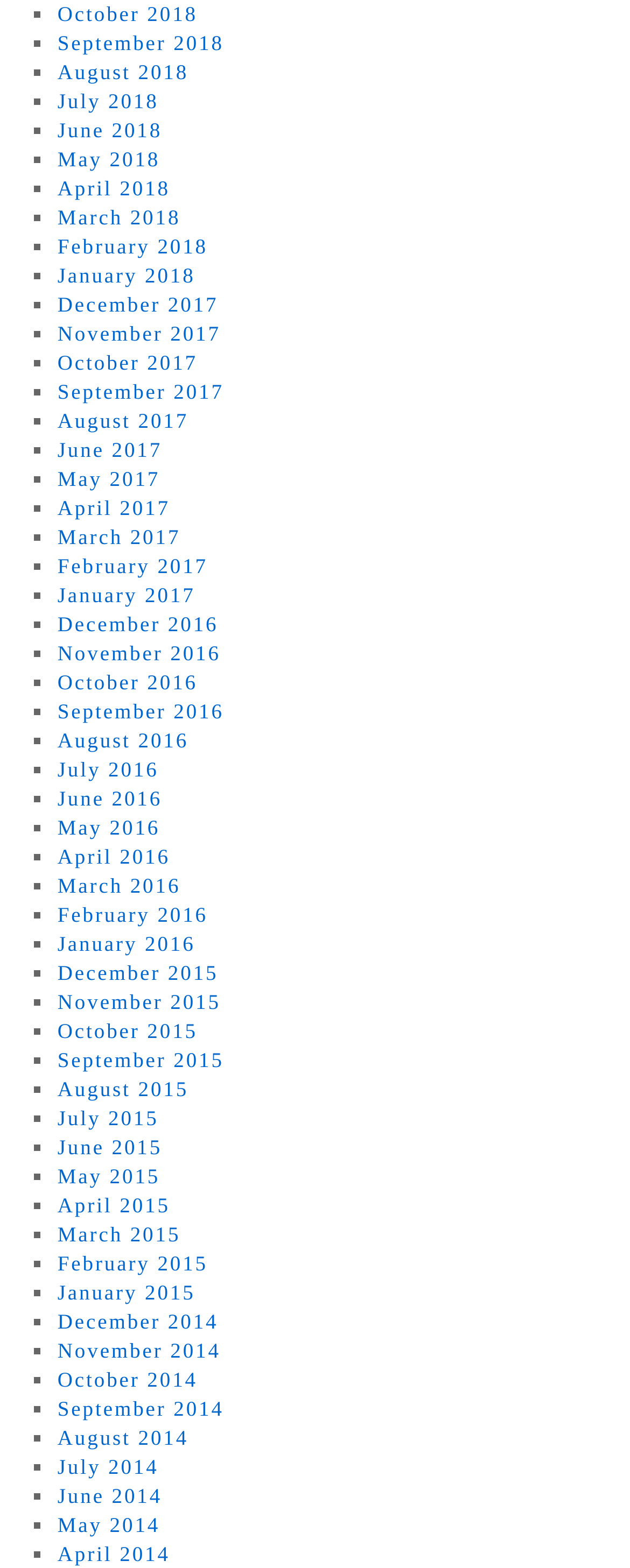Using a single word or phrase, answer the following question: 
How many months are listed?

24